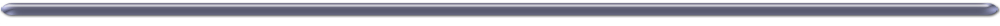What sectors does D & N cater to?
Your answer should be a single word or phrase derived from the screenshot.

Academia and industry